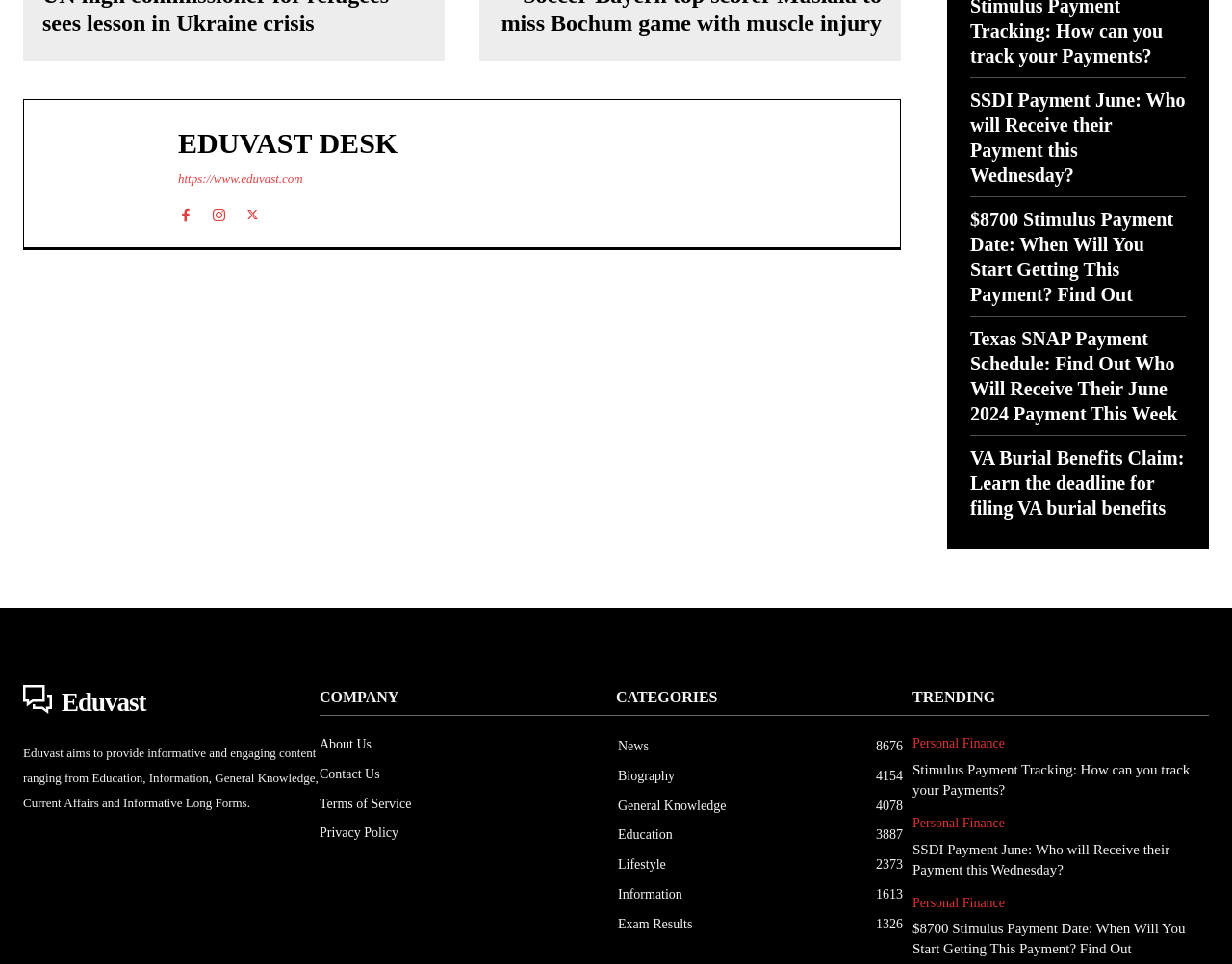Please find the bounding box coordinates of the element's region to be clicked to carry out this instruction: "Read the article about SSDI Payment June".

[0.788, 0.091, 0.962, 0.195]